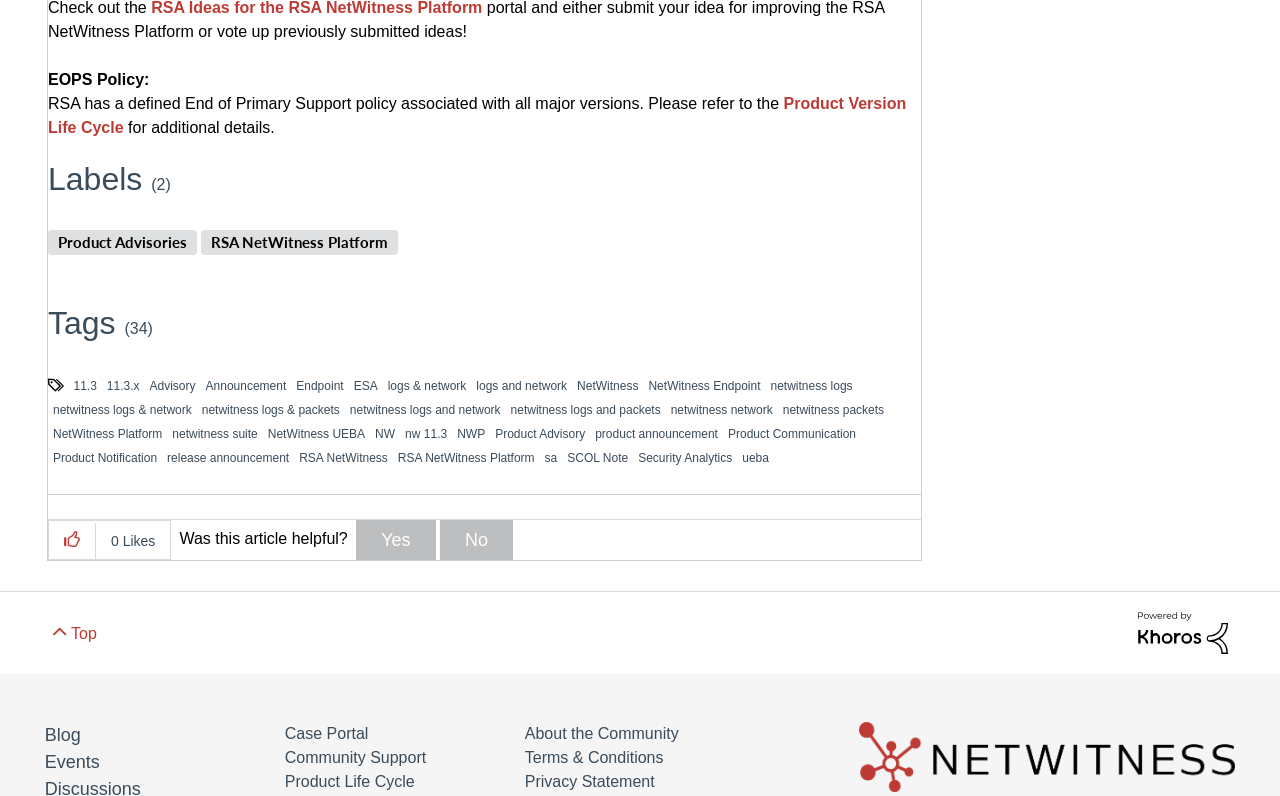Please determine the bounding box coordinates of the element's region to click in order to carry out the following instruction: "Click on the 'NetWitness Endpoint' link". The coordinates should be four float numbers between 0 and 1, i.e., [left, top, right, bottom].

[0.507, 0.476, 0.594, 0.493]